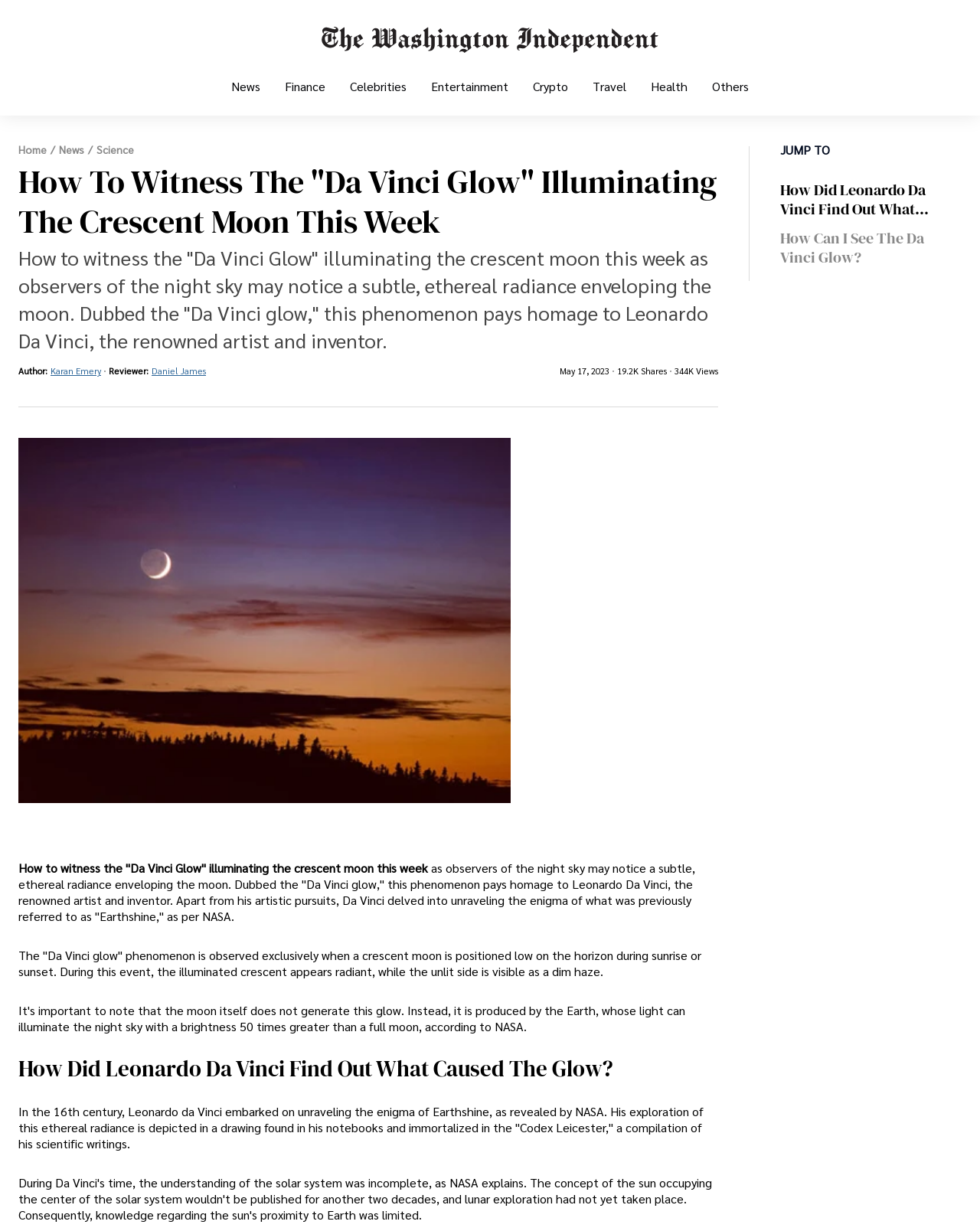Kindly determine the bounding box coordinates for the clickable area to achieve the given instruction: "Click on the 'Science' link".

[0.098, 0.119, 0.137, 0.125]